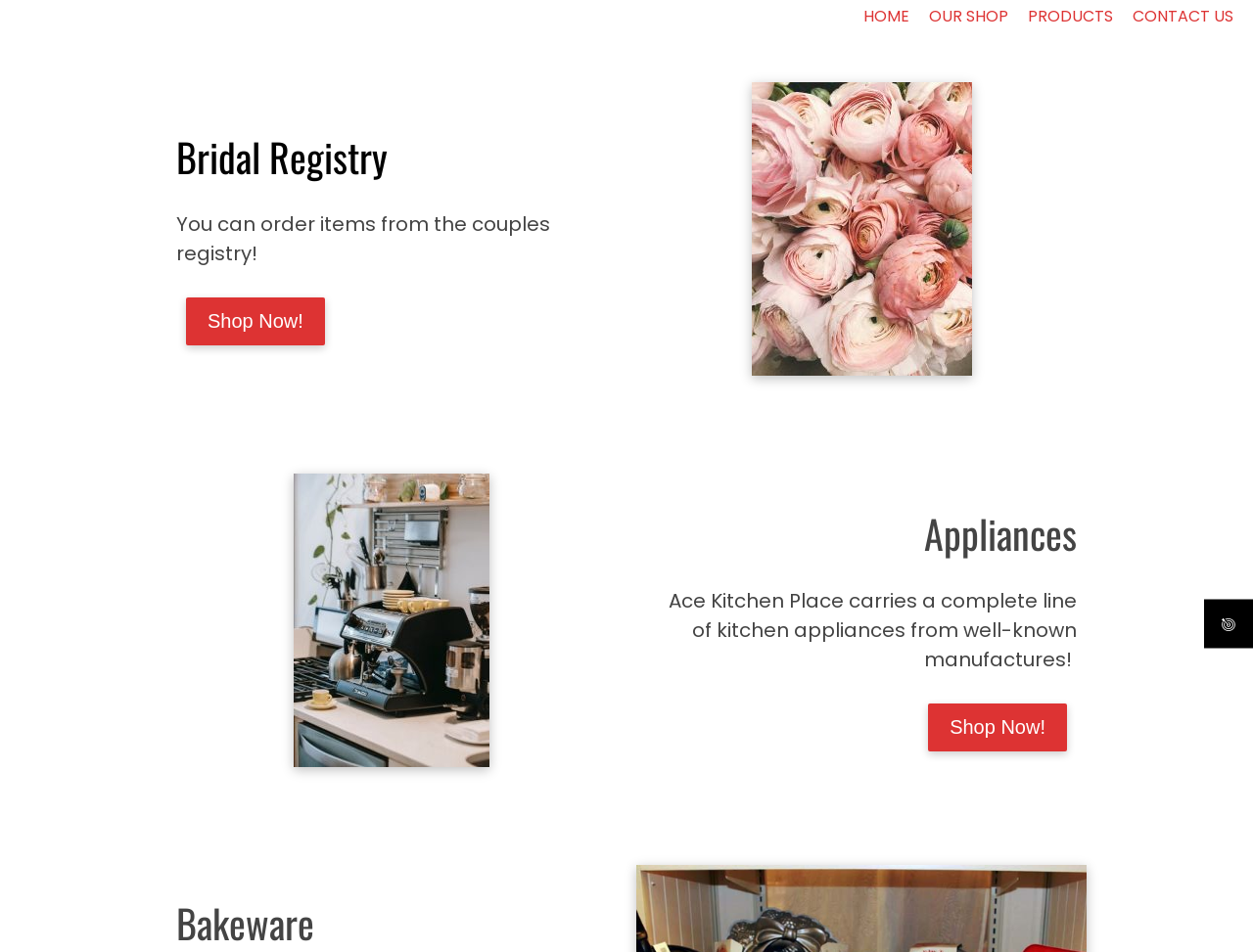Find the bounding box of the element with the following description: "Products". The coordinates must be four float numbers between 0 and 1, formatted as [left, top, right, bottom].

[0.816, 0.0, 0.892, 0.035]